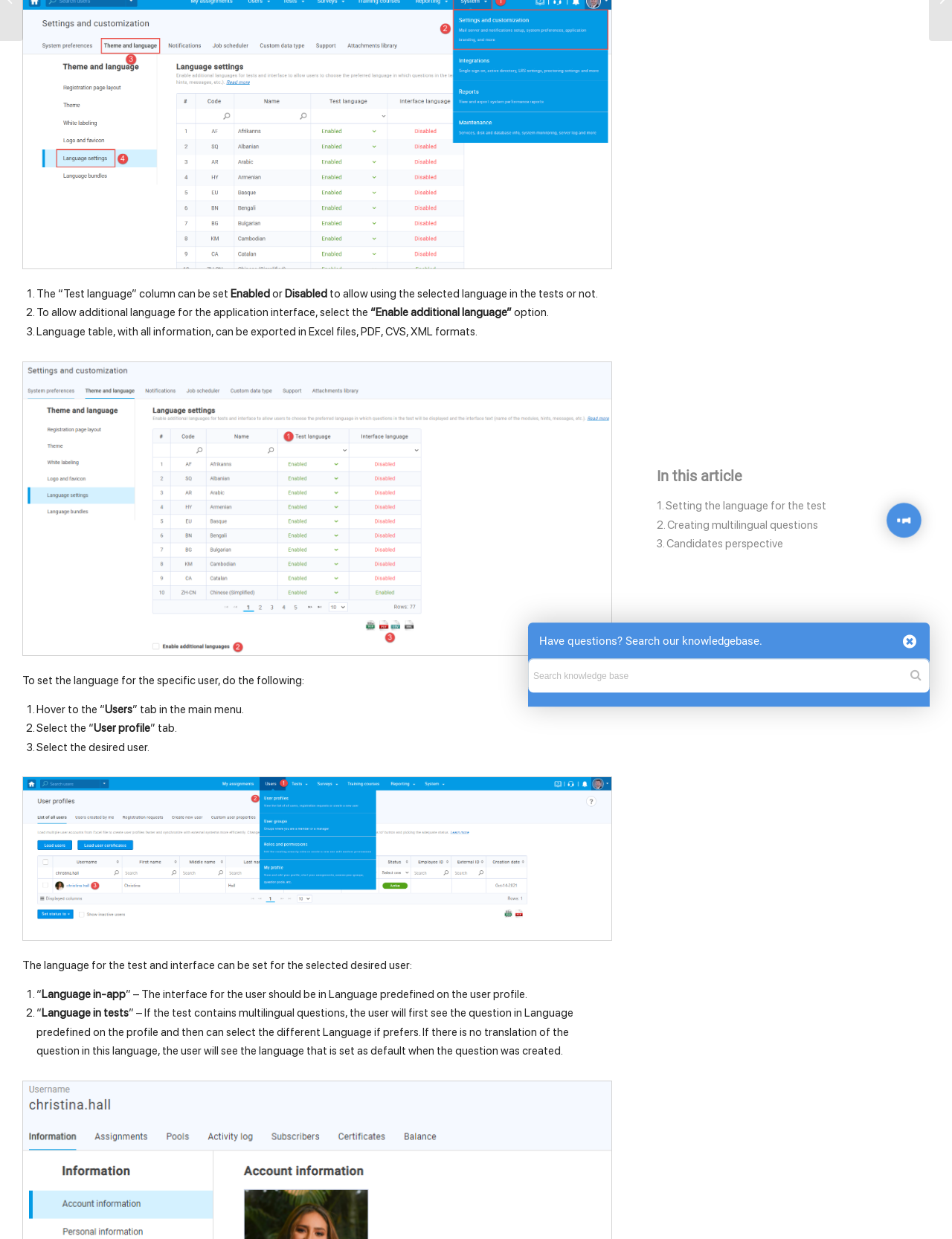Given the following UI element description: "Report builder", find the bounding box coordinates in the webpage screenshot.

[0.69, 0.069, 0.93, 0.086]